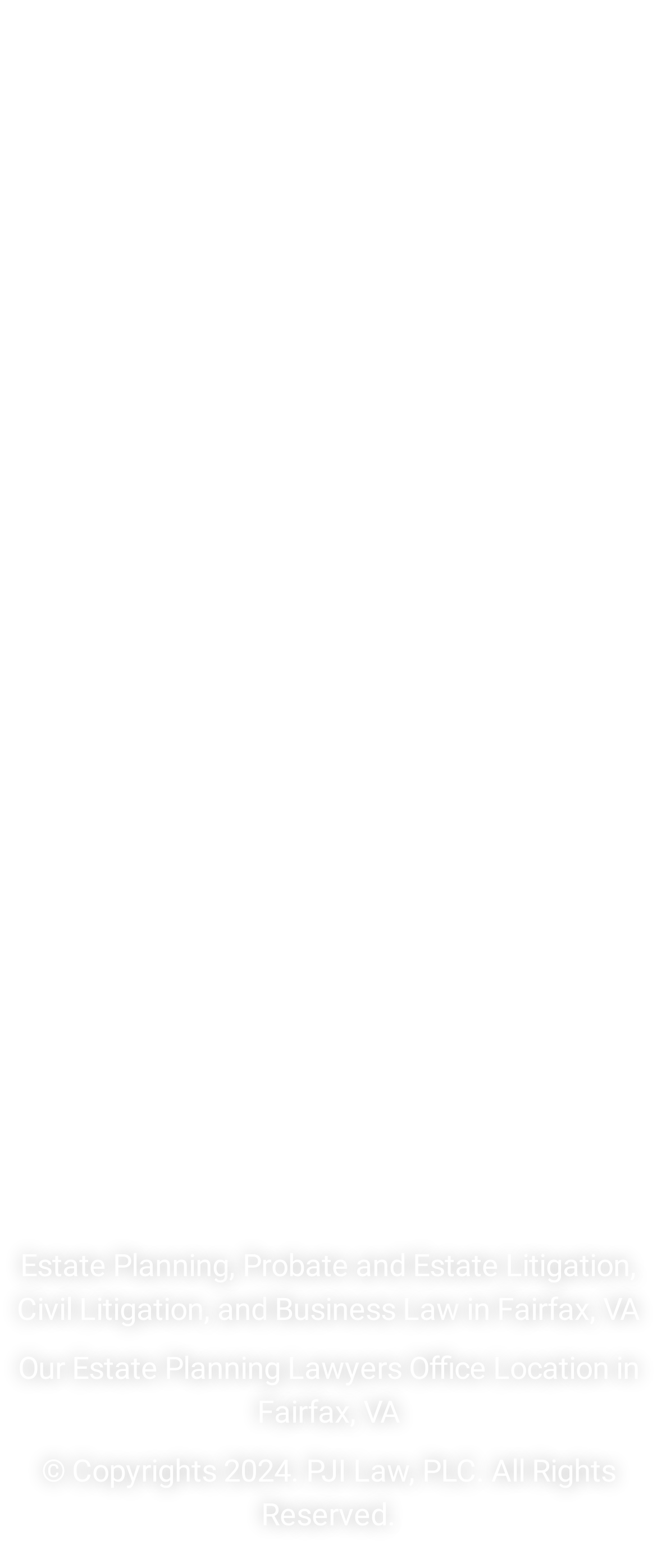Identify the bounding box coordinates of the clickable region to carry out the given instruction: "Learn about estate planning".

[0.031, 0.796, 0.349, 0.818]